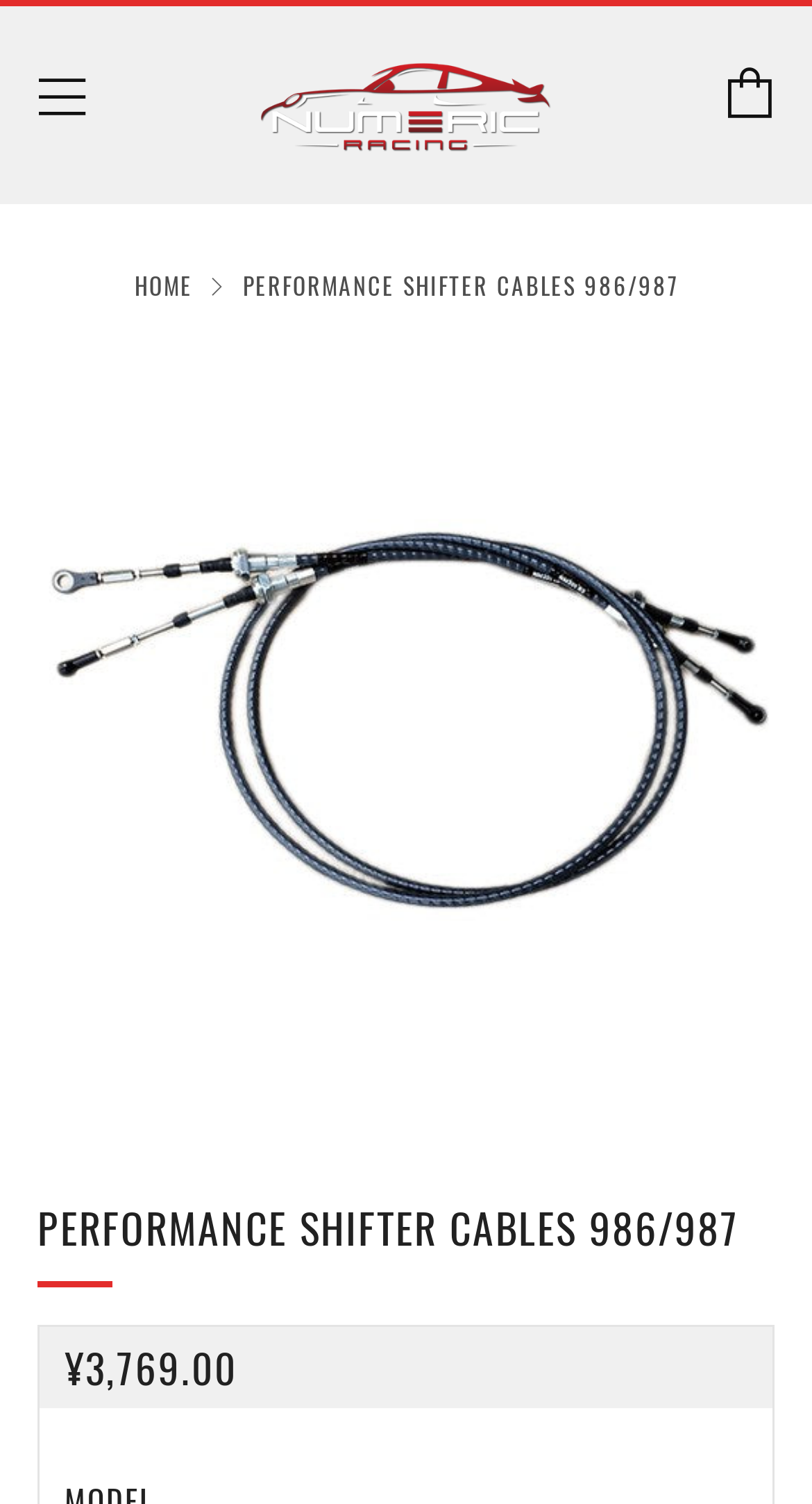Determine the bounding box for the UI element that matches this description: "alt="Numeric Racing"".

[0.321, 0.024, 0.679, 0.114]